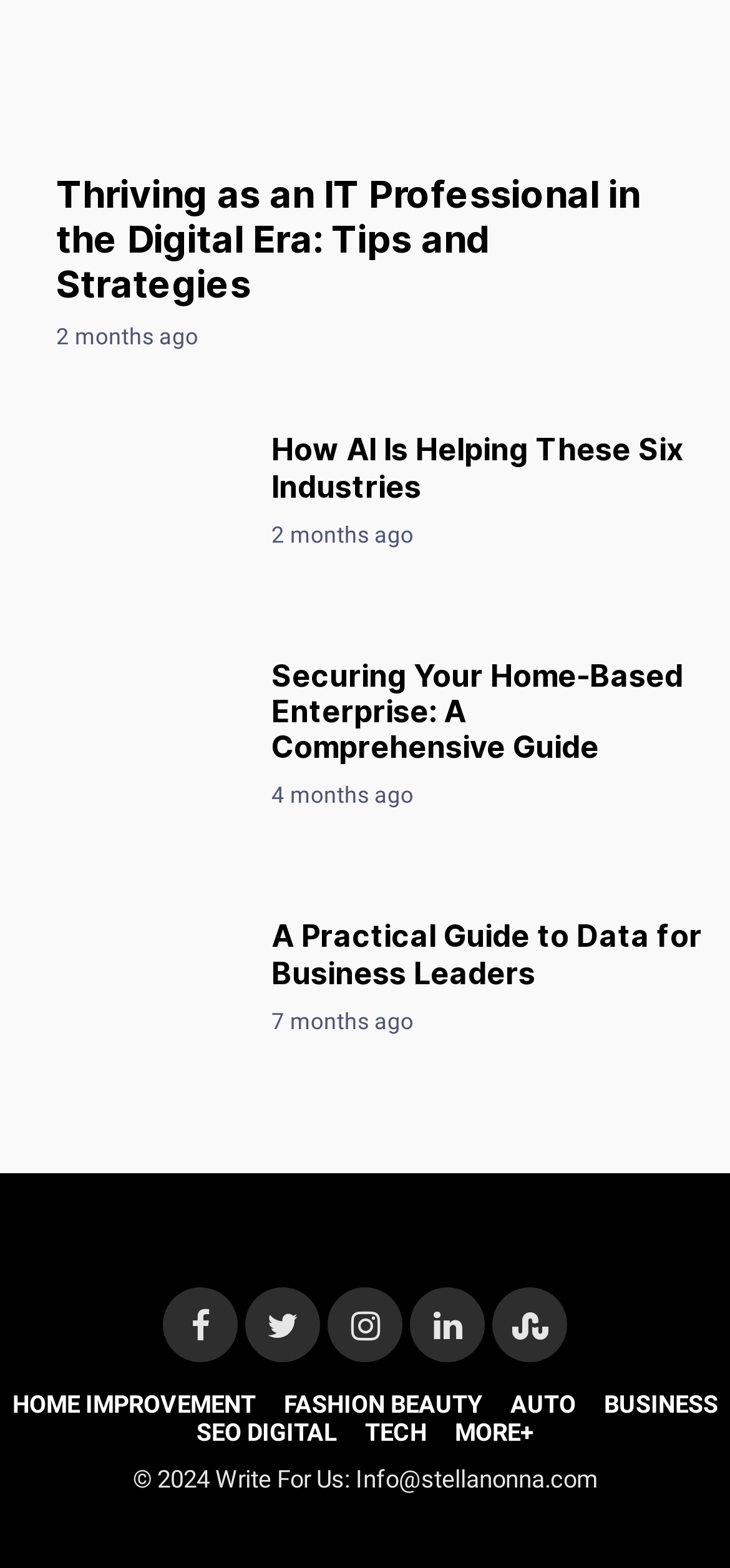Determine the bounding box coordinates for the element that should be clicked to follow this instruction: "Learn about securing a home-based enterprise". The coordinates should be given as four float numbers between 0 and 1, in the format [left, top, right, bottom].

[0.038, 0.458, 0.321, 0.476]